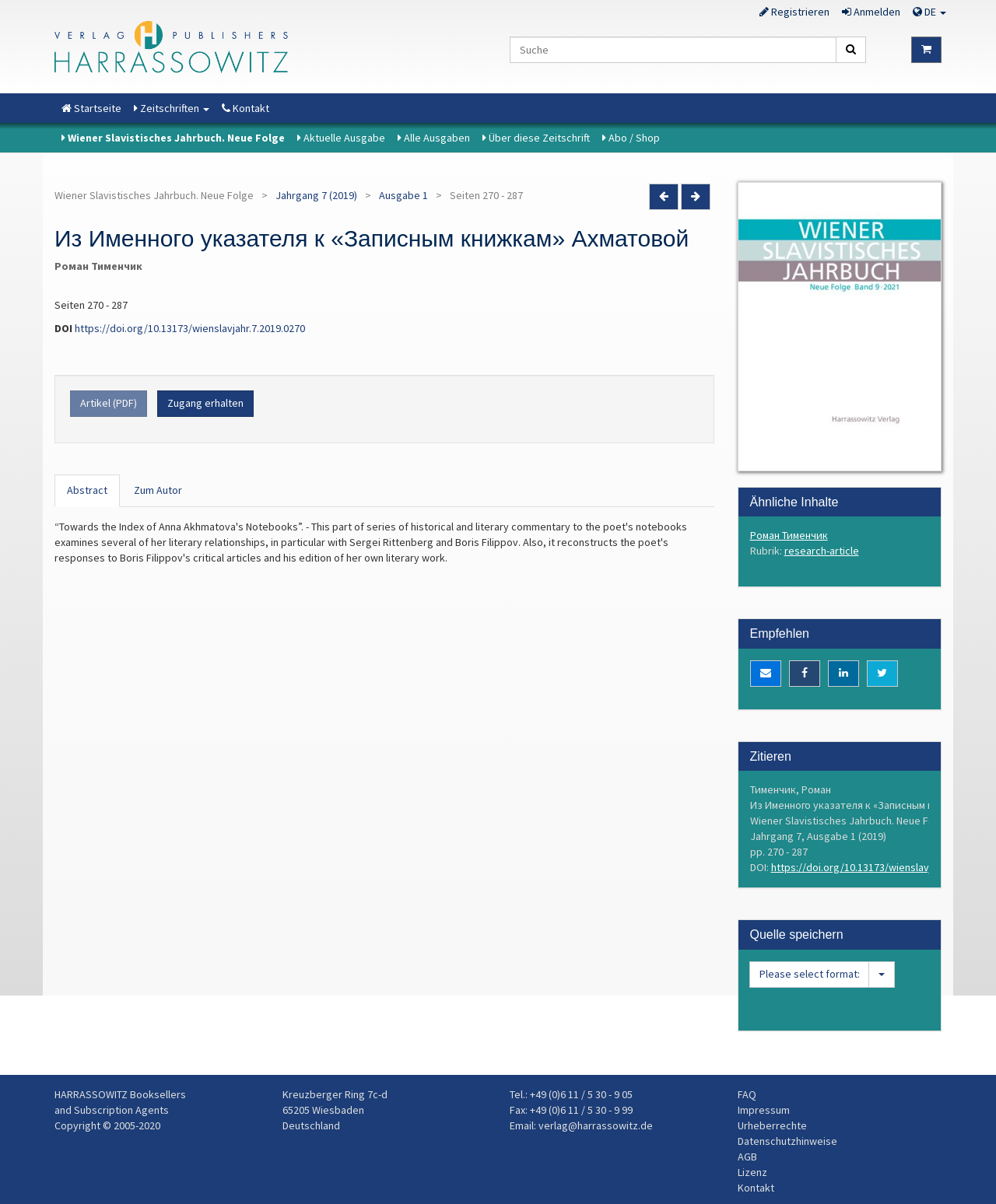Based on the description "Ausgabe 1", find the bounding box of the specified UI element.

[0.38, 0.156, 0.43, 0.168]